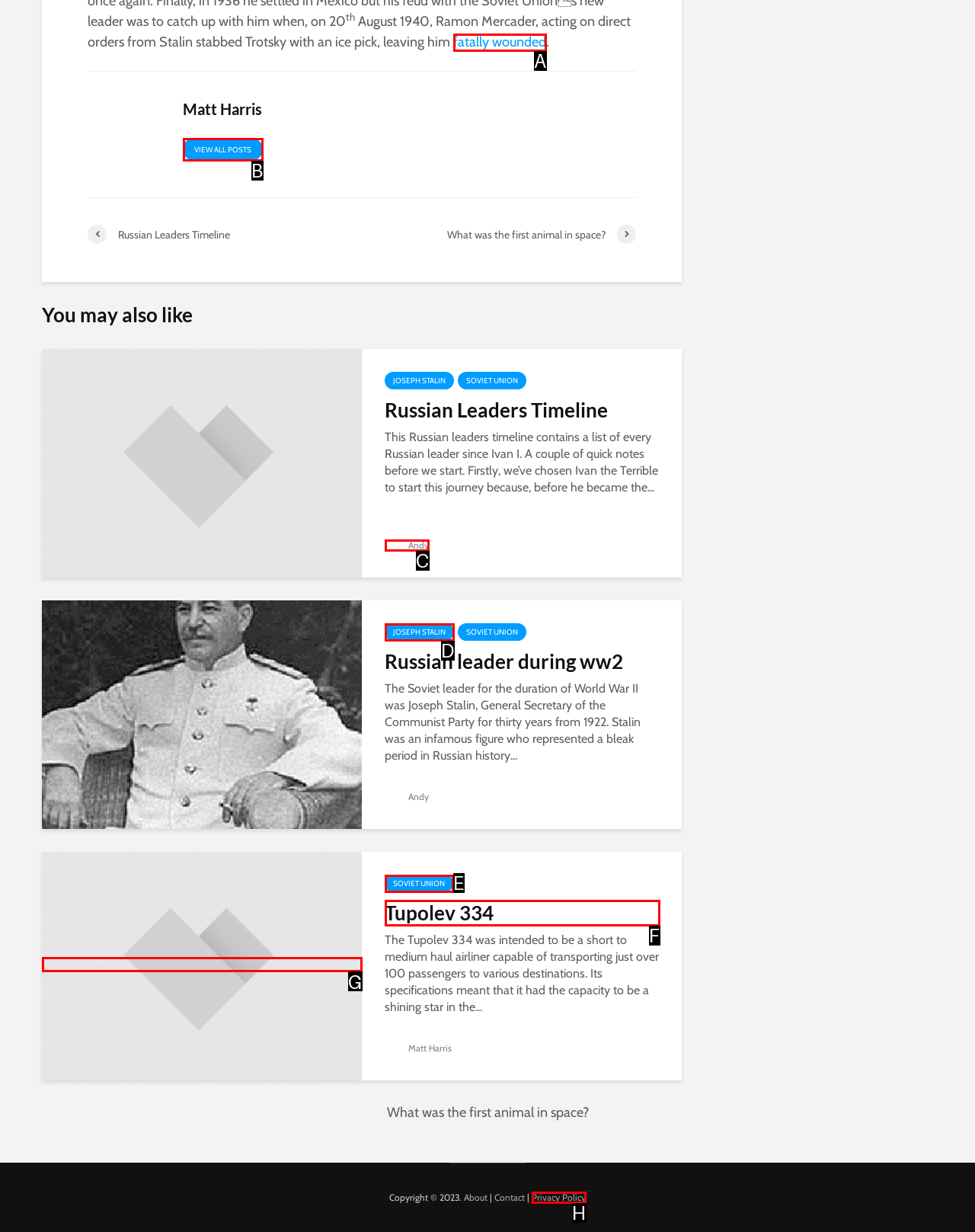Tell me which one HTML element best matches the description: Andy
Answer with the option's letter from the given choices directly.

C